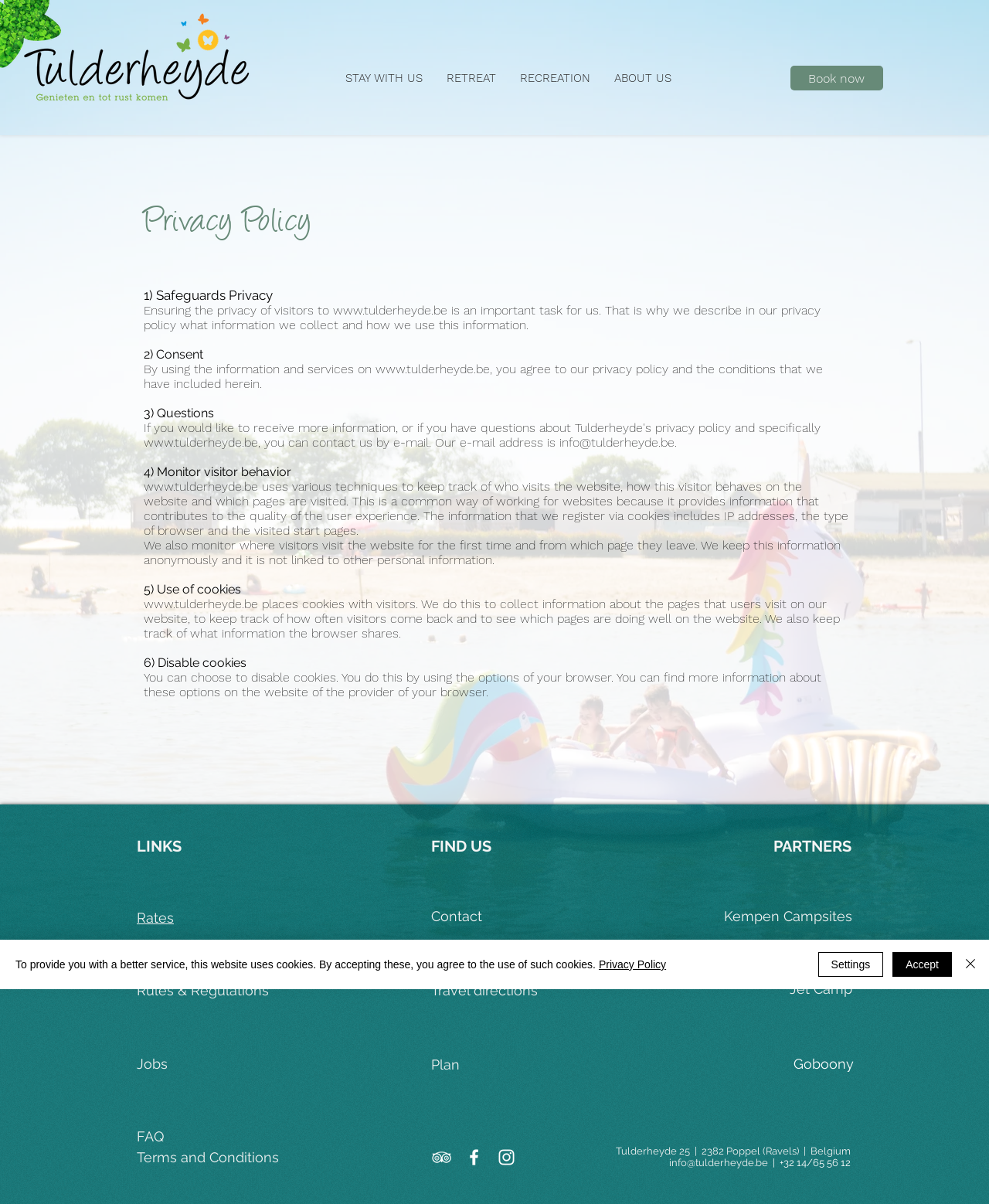Identify the bounding box coordinates of the HTML element based on this description: "STAY WITH US".

[0.336, 0.058, 0.439, 0.072]